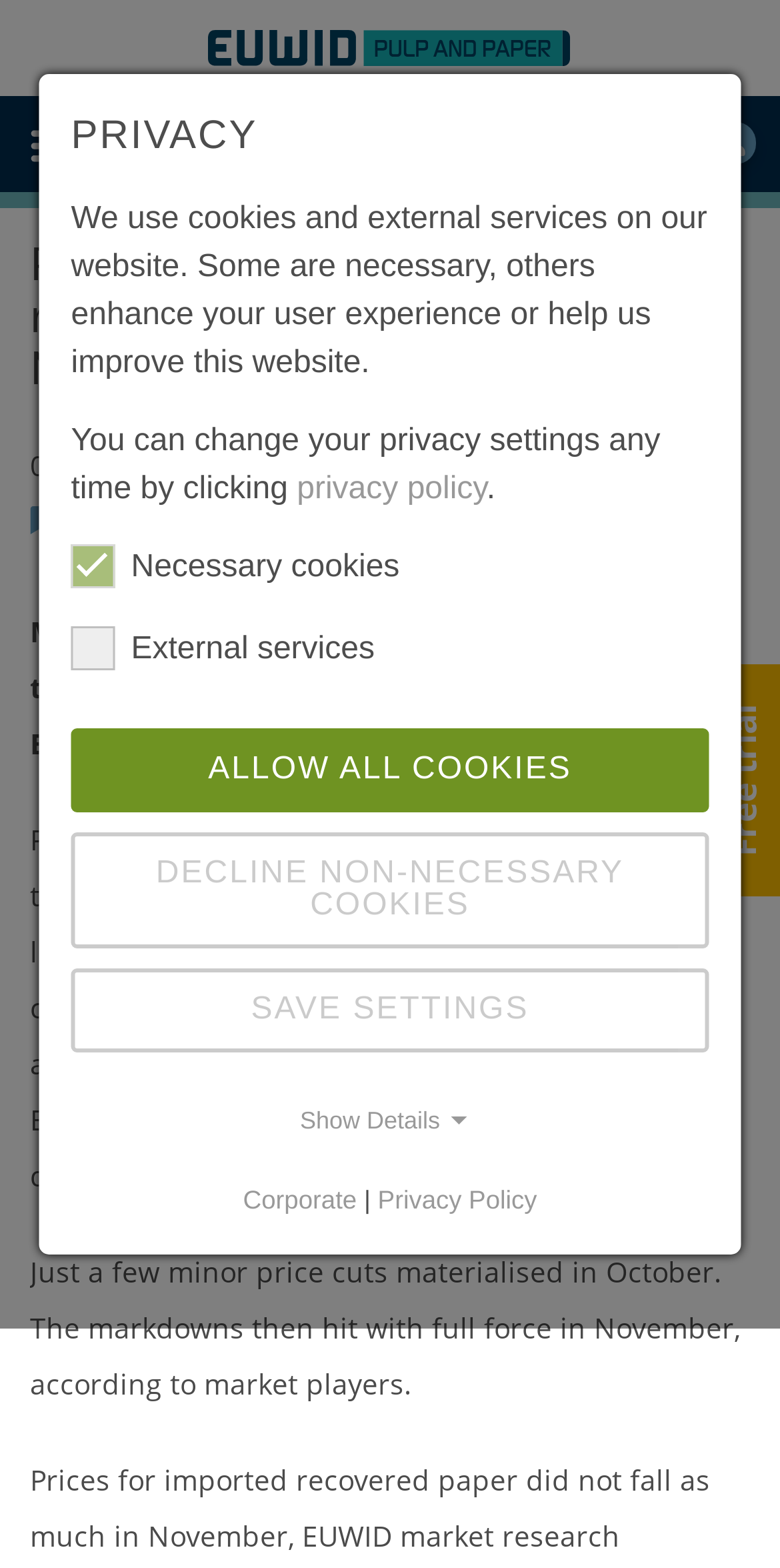Provide the bounding box for the UI element matching this description: "Decline non-necessary cookies".

[0.091, 0.531, 0.909, 0.605]